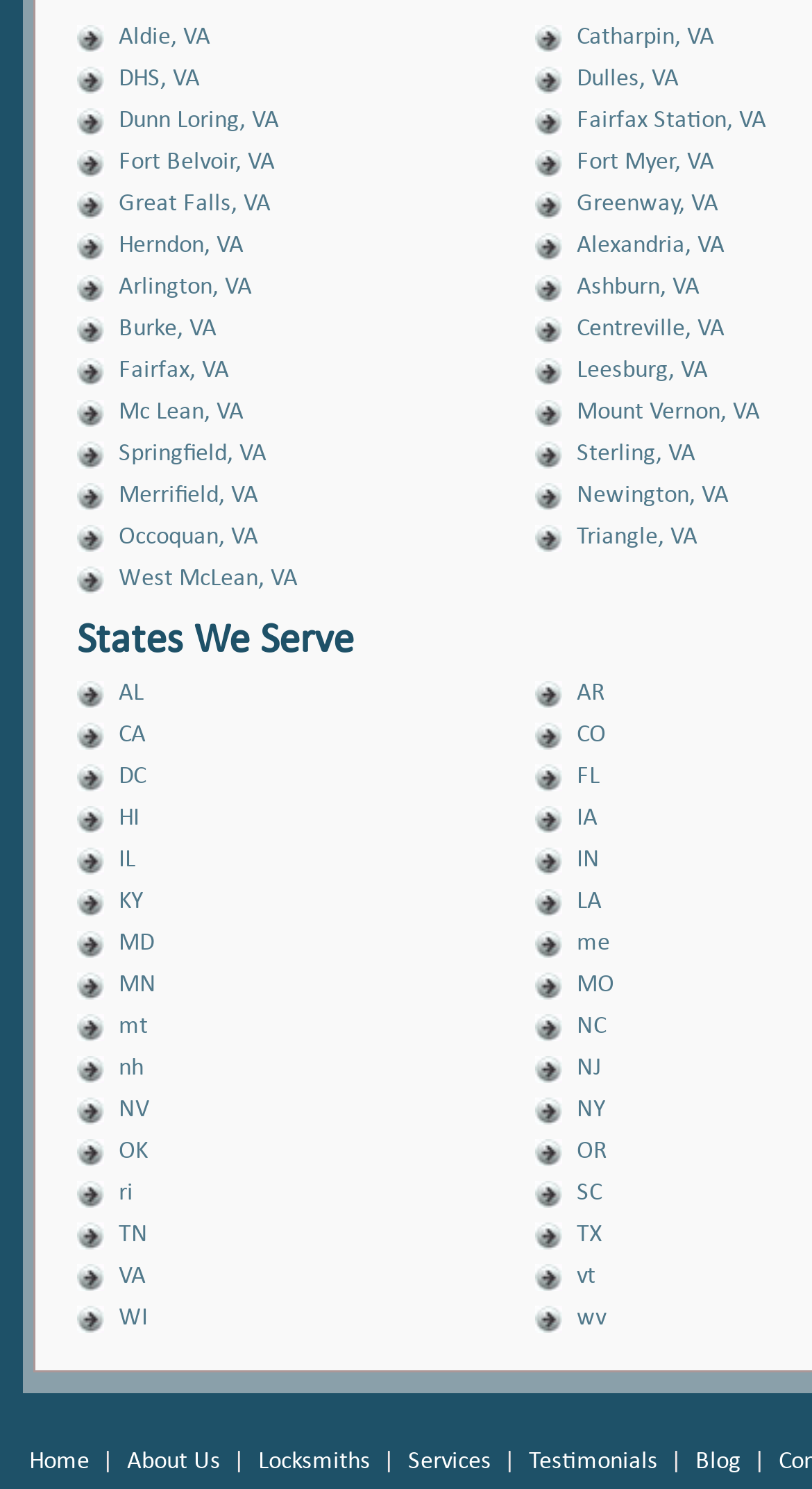Given the description: "Great Falls, VA", determine the bounding box coordinates of the UI element. The coordinates should be formatted as four float numbers between 0 and 1, [left, top, right, bottom].

[0.146, 0.129, 0.333, 0.145]